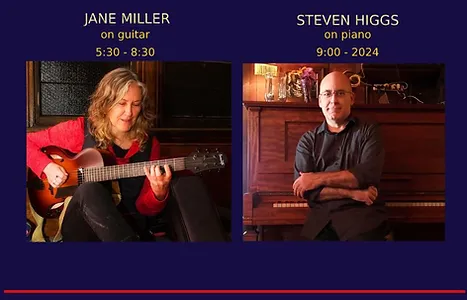Create an exhaustive description of the image.

The image features two talented musicians performing at an event. On the left, Jane Miller is gracefully playing the guitar, showcasing her skills and passion for music. She is dressed in a vibrant red outfit that complements her flowing, wavy hair. The background hints at an intimate setting, likely within a tavern, enhancing the cozy atmosphere.

On the right, Steven Higgs is seated at a grand piano, exuding confidence and charisma as he prepares to play. He is dressed in a smart, dark shirt, with his arms crossed in a relaxed yet engaging pose. The wooden piano behind him, adorned with decorative items, adds a classic touch to the scene.

The text in the image indicates the performance schedule: Jane Miller will be performing from 5:30 to 8:30 PM, while Steven Higgs is set to take the stage from 9:00 PM until 2024, hinting at a special New Year's Eve event filled with music and celebration. The rich colors and warm lighting create a welcoming feel, inviting attendees to experience a memorable evening of live music.